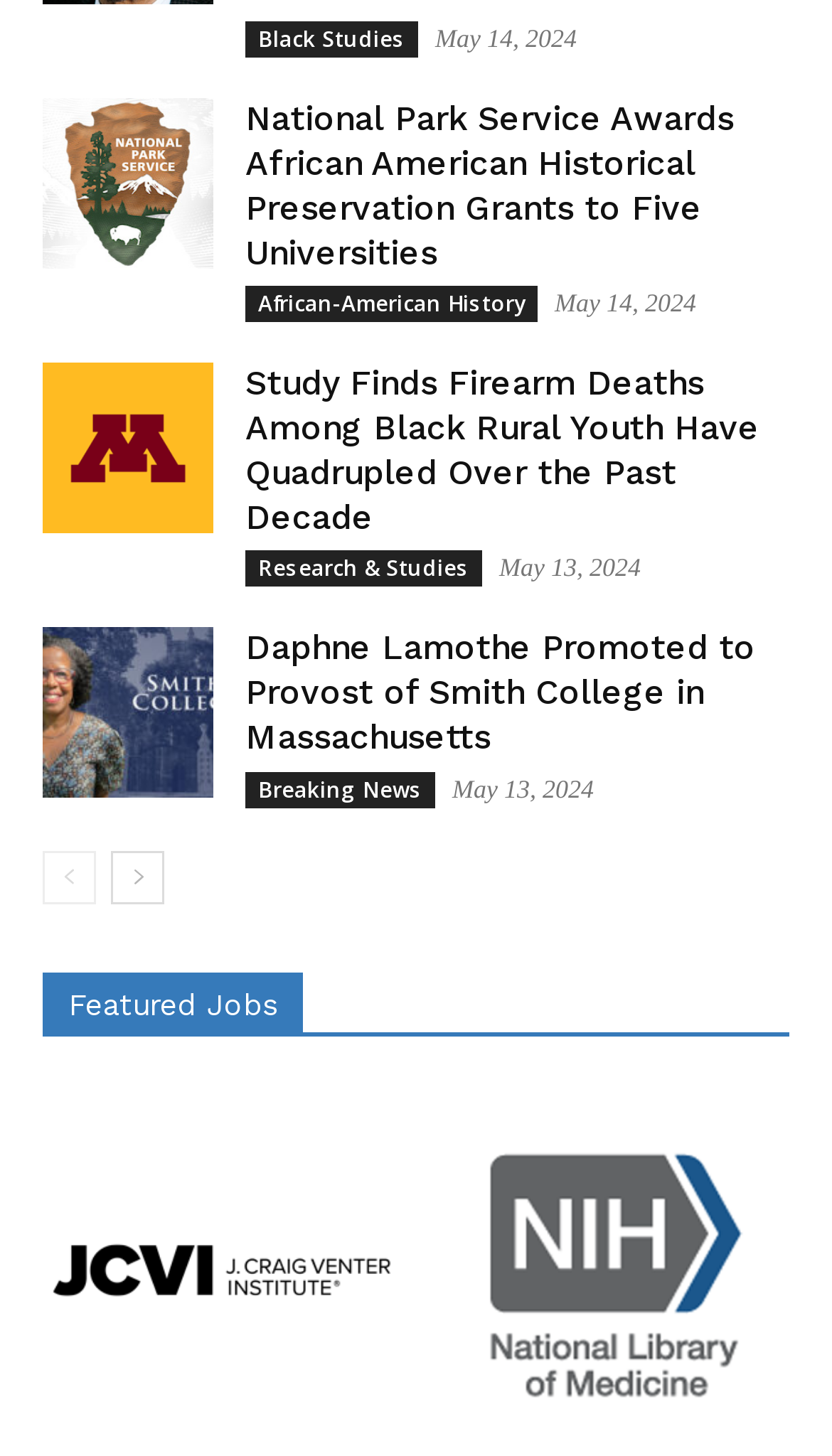How many job postings are featured on this page?
Look at the screenshot and give a one-word or phrase answer.

2